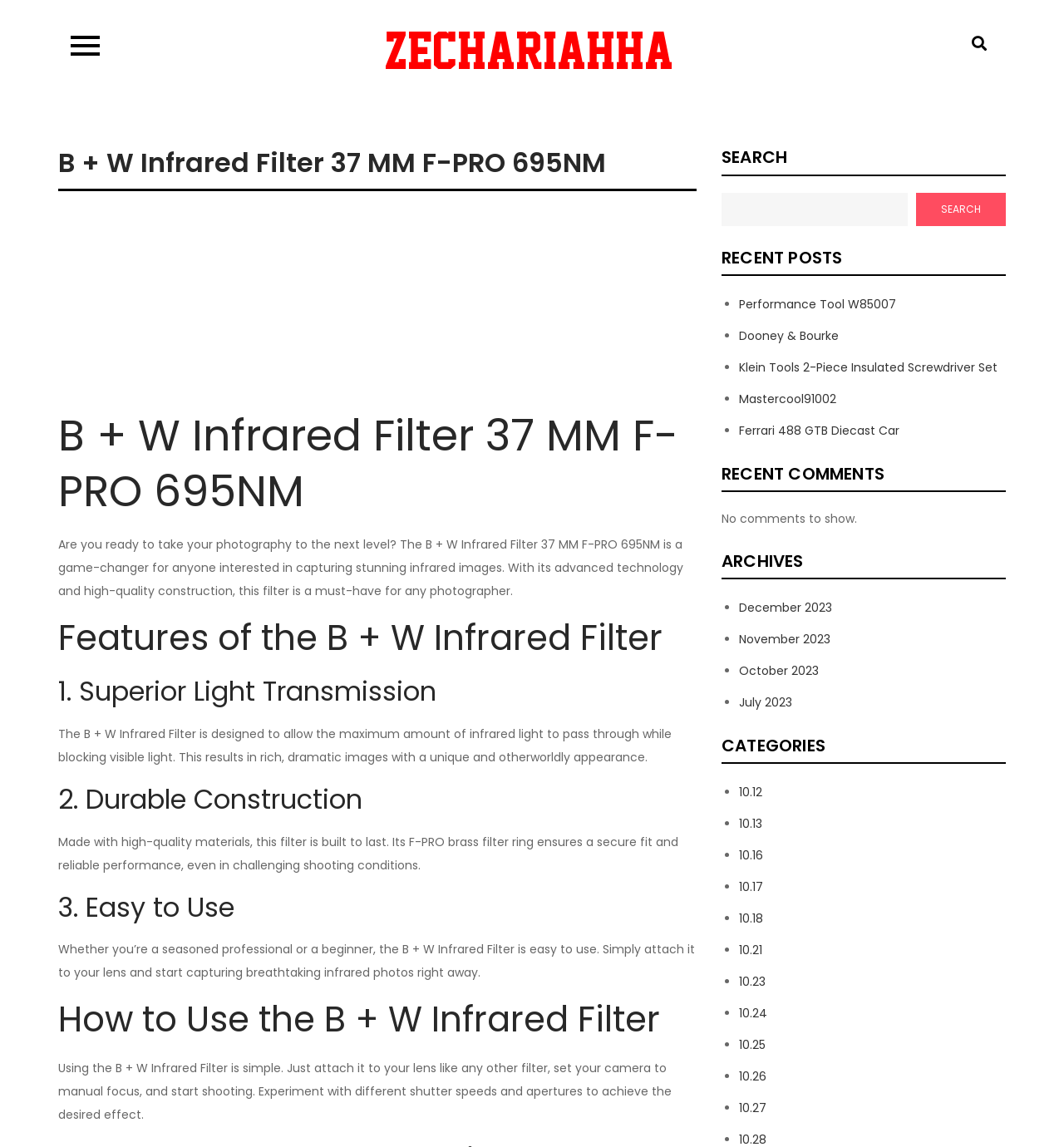Provide your answer in a single word or phrase: 
What is the purpose of the B + W Infrared Filter?

To capture stunning infrared images